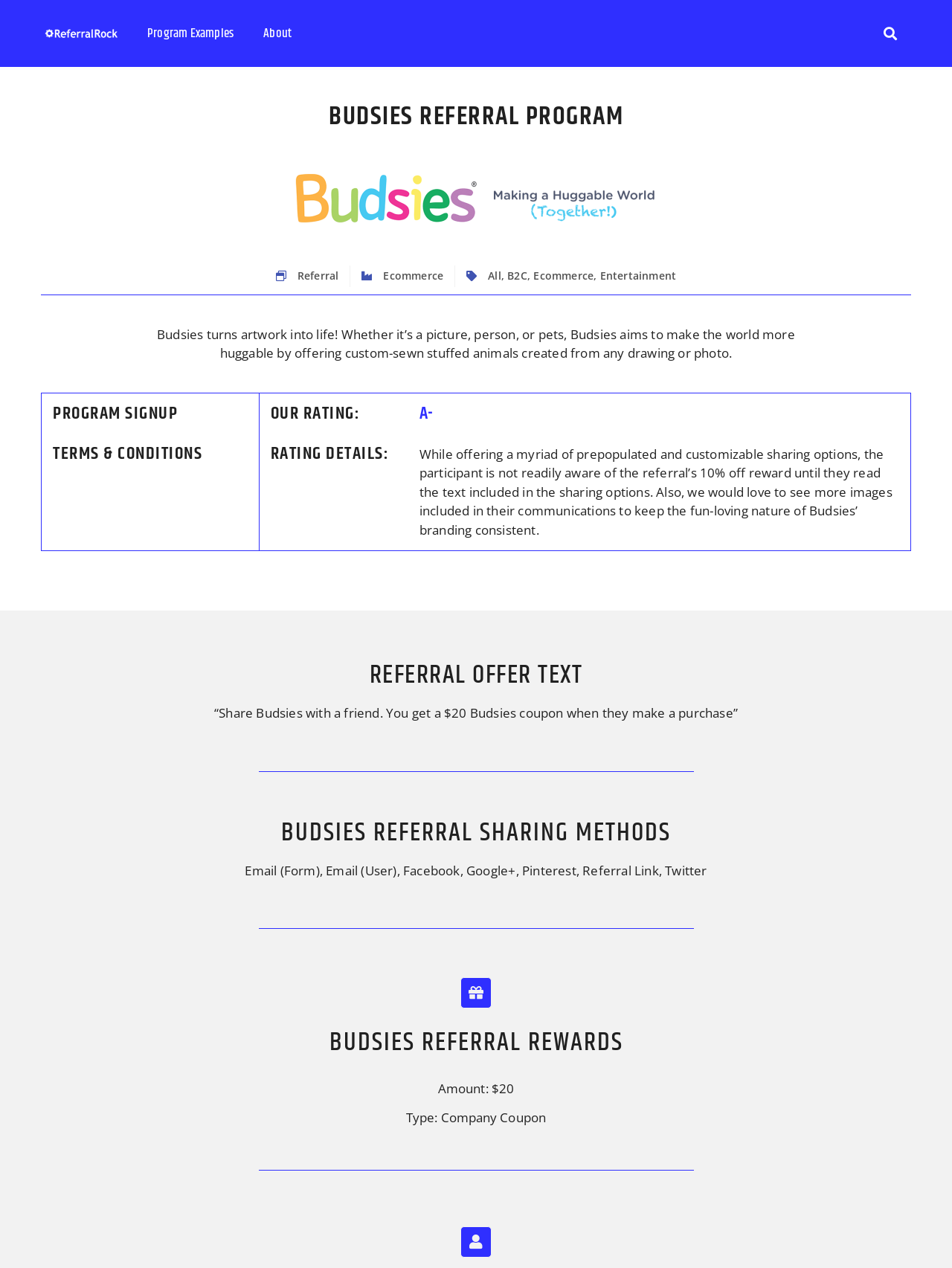What is the reward for referring a friend?
Look at the image and respond to the question as thoroughly as possible.

I found the answer by looking at the static text element that describes the referral offer text. The text says '“Share Budsies with a friend. You get a $20 Budsies coupon when they make a purchase”'. This suggests that the reward for referring a friend is a $20 Budsies coupon.